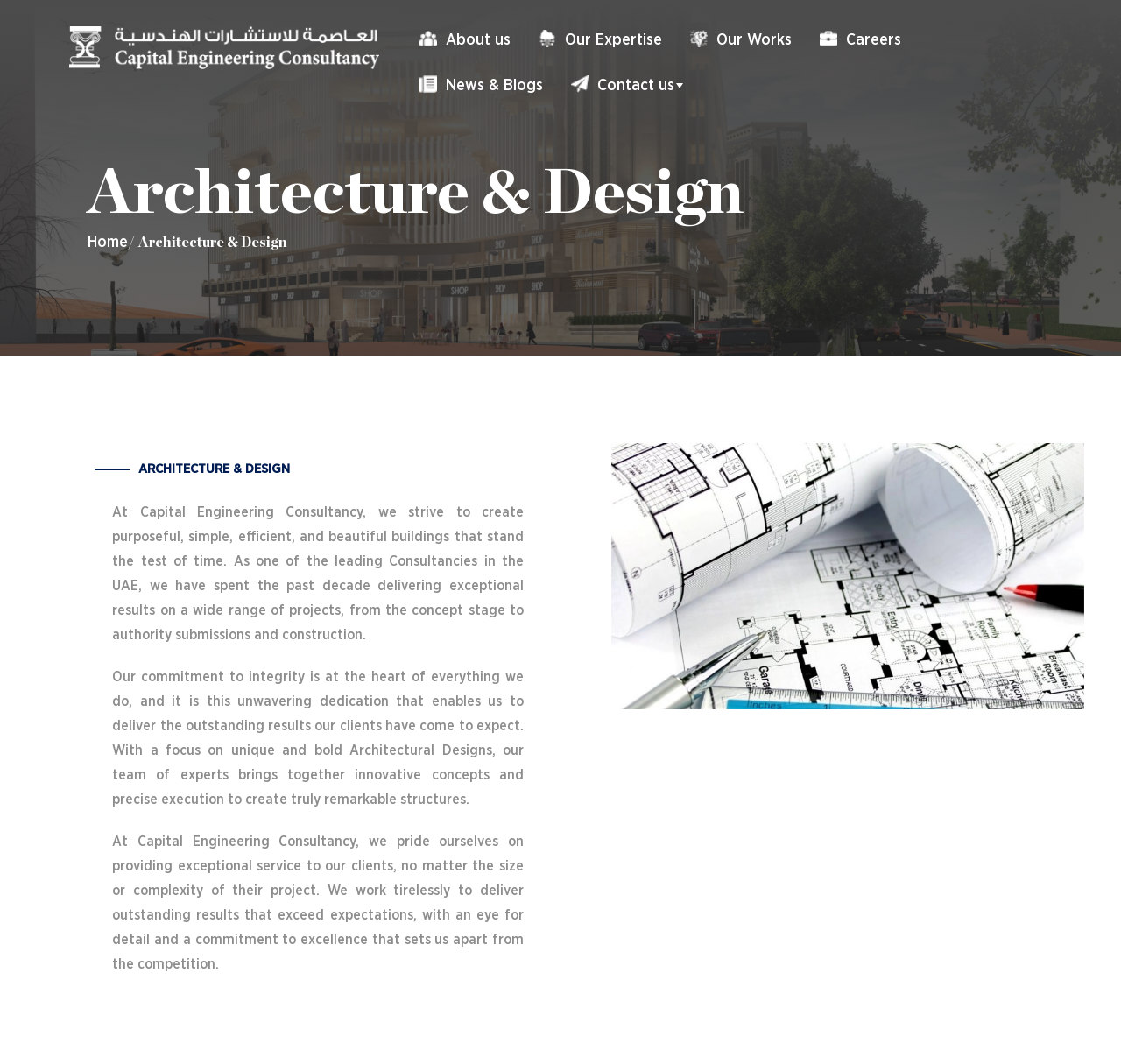What is the company's commitment?
Examine the webpage screenshot and provide an in-depth answer to the question.

According to the webpage, the company's commitment is to integrity, as stated in the text 'Our commitment to integrity is at the heart of everything we do...'.